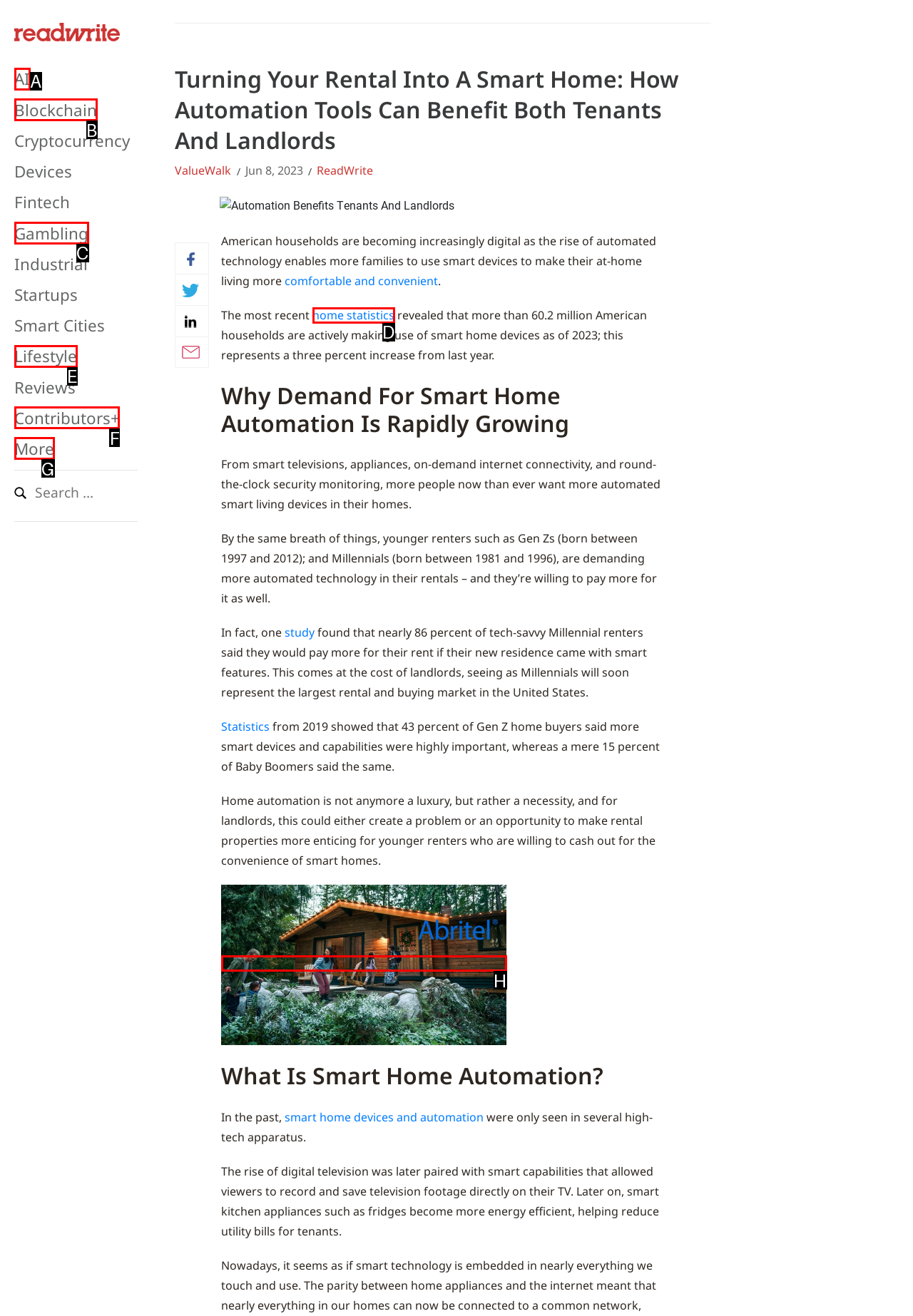Identify the HTML element I need to click to complete this task: Learn about contributors Provide the option's letter from the available choices.

F